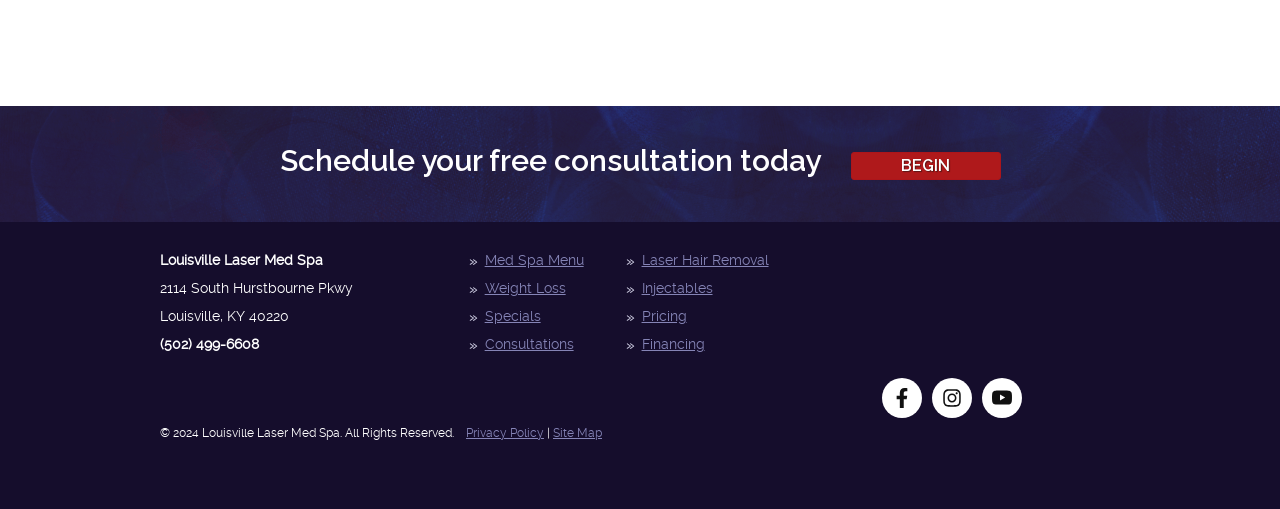Locate the bounding box coordinates of the element to click to perform the following action: 'Check the pricing'. The coordinates should be given as four float values between 0 and 1, in the form of [left, top, right, bottom].

[0.501, 0.593, 0.612, 0.648]